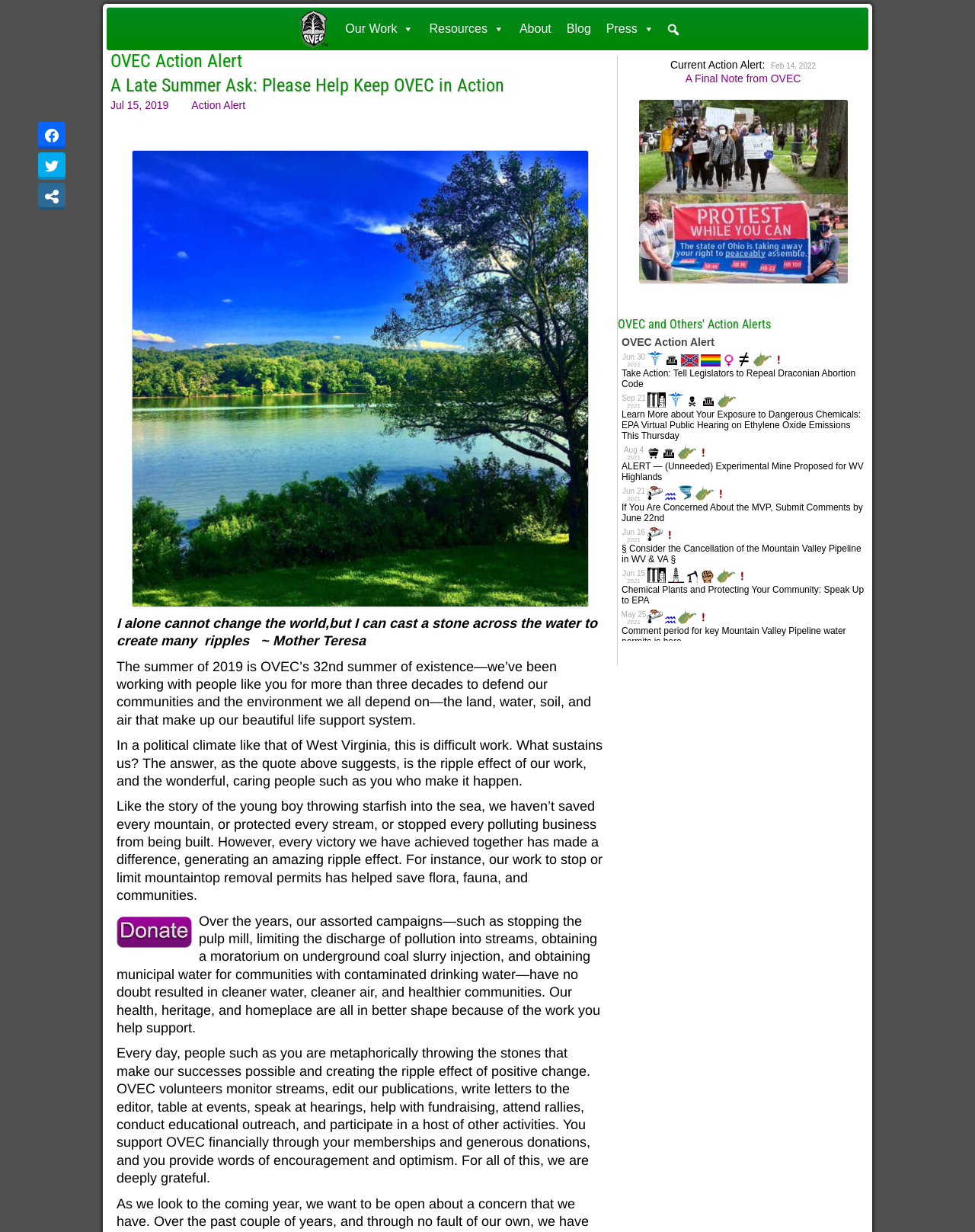Please answer the following question using a single word or phrase: What is the text of the first link on the webpage?

OVEC Action Alert